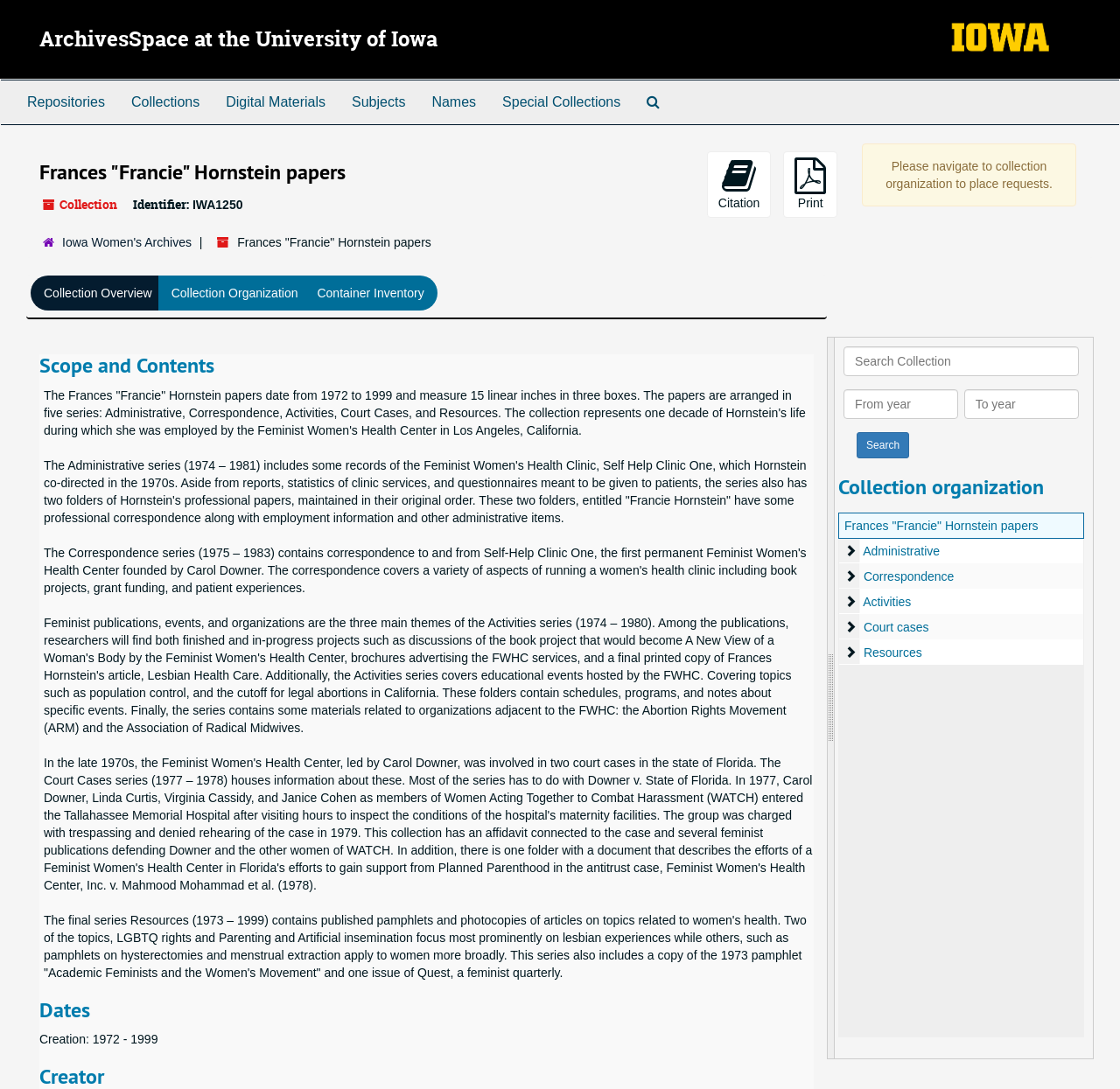Provide the bounding box coordinates of the UI element this sentence describes: "Resources".

[0.771, 0.593, 0.823, 0.605]